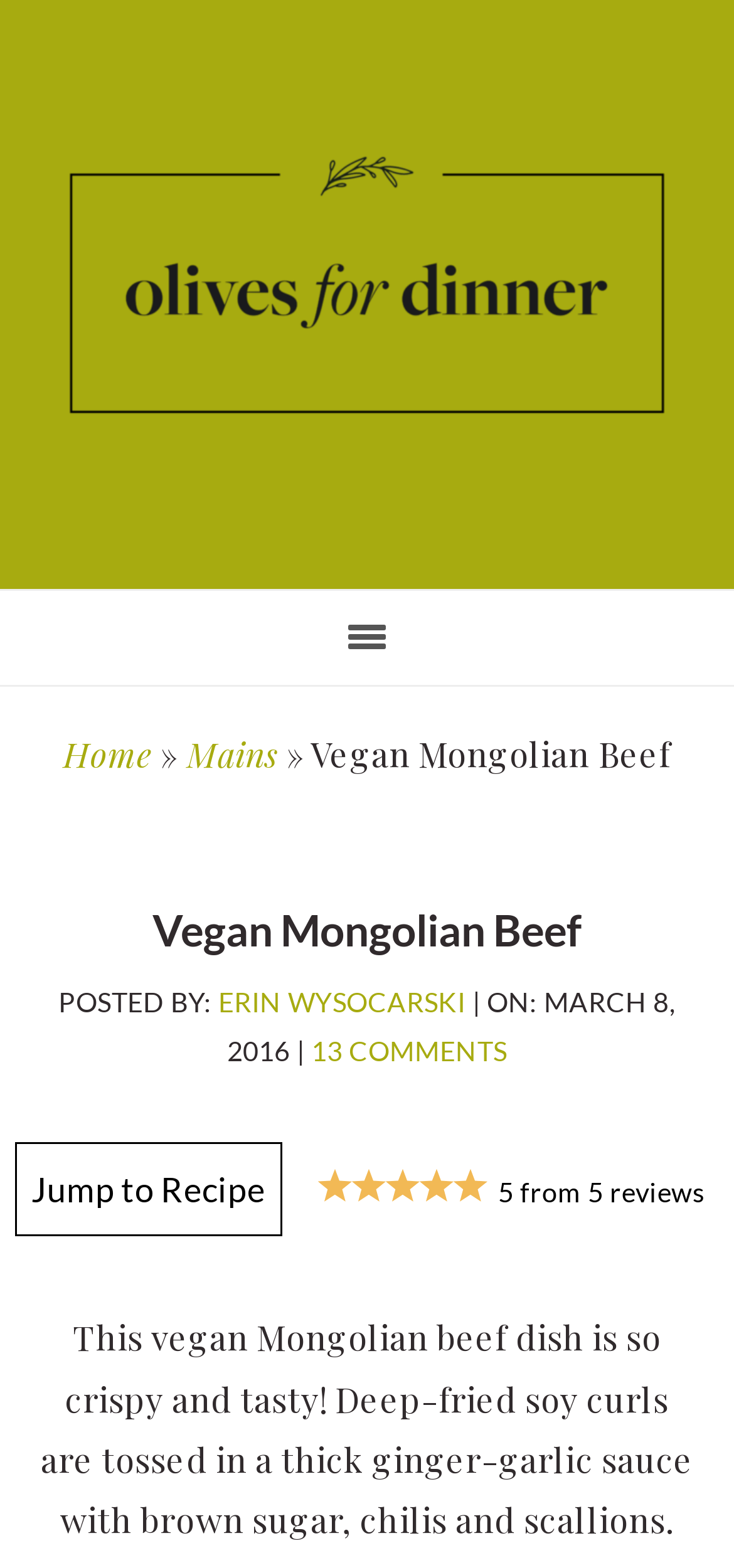Given the element description Toys & Collectibles, specify the bounding box coordinates of the corresponding UI element in the format (top-left x, top-left y, bottom-right x, bottom-right y). All values must be between 0 and 1.

None